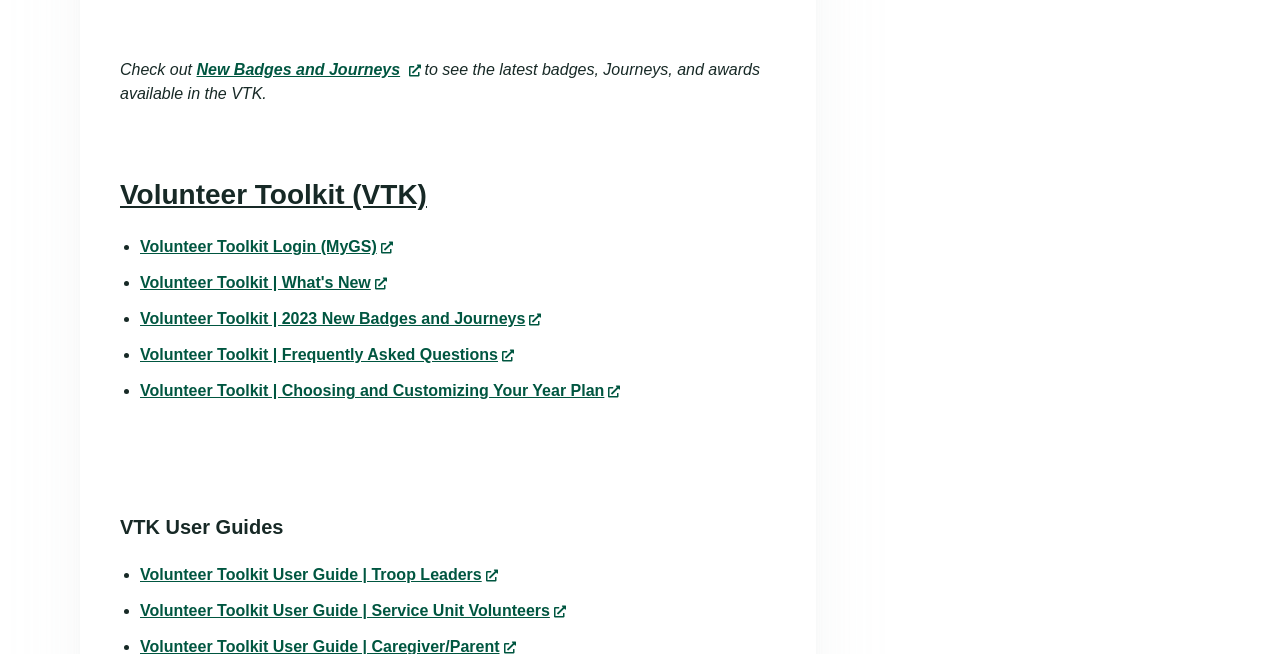Determine the bounding box coordinates for the HTML element mentioned in the following description: "New Badges and Journeys". The coordinates should be a list of four floats ranging from 0 to 1, represented as [left, top, right, bottom].

[0.154, 0.093, 0.332, 0.119]